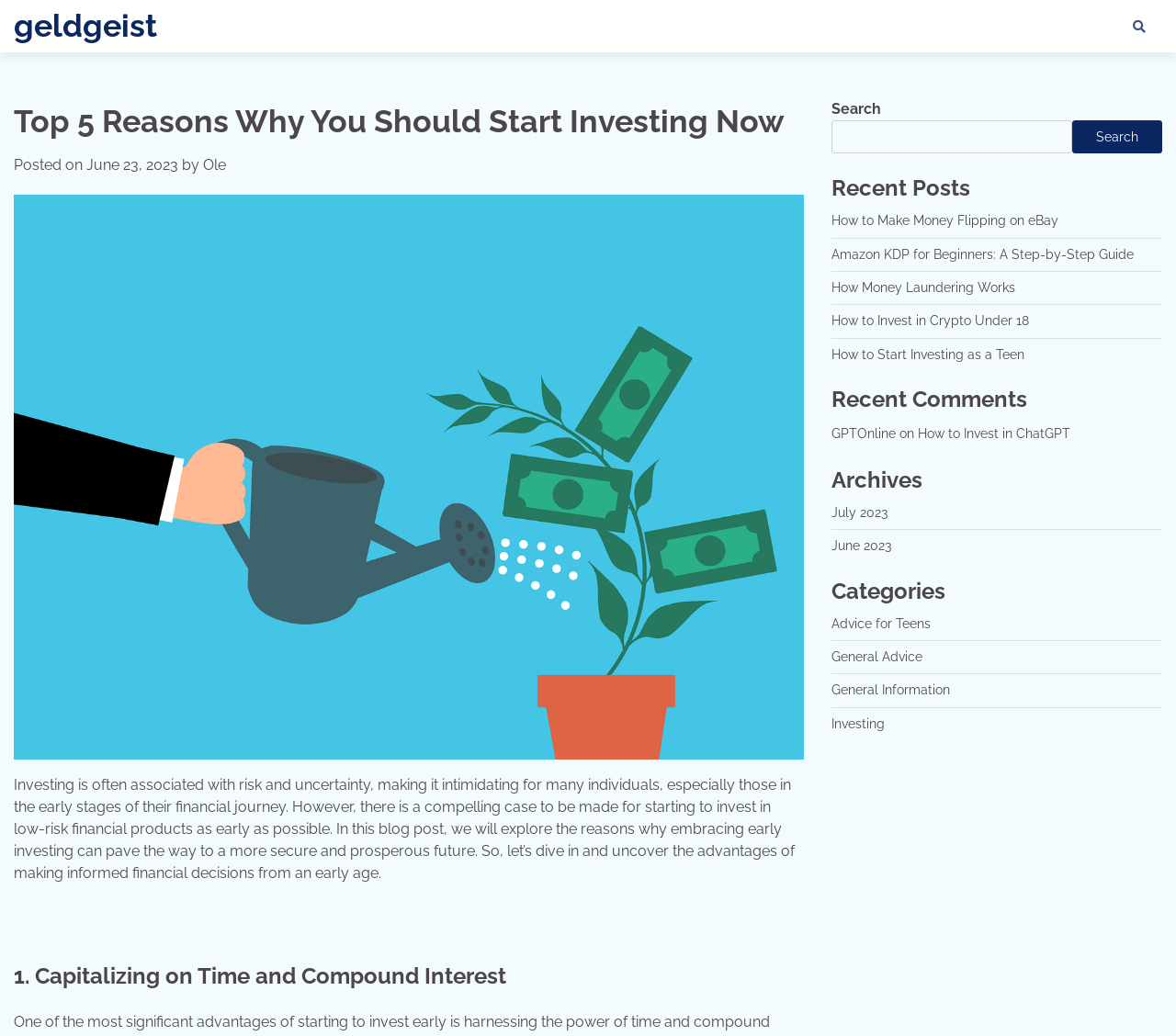Identify the bounding box coordinates of the clickable region necessary to fulfill the following instruction: "Search for a topic". The bounding box coordinates should be four float numbers between 0 and 1, i.e., [left, top, right, bottom].

[0.707, 0.116, 0.912, 0.148]